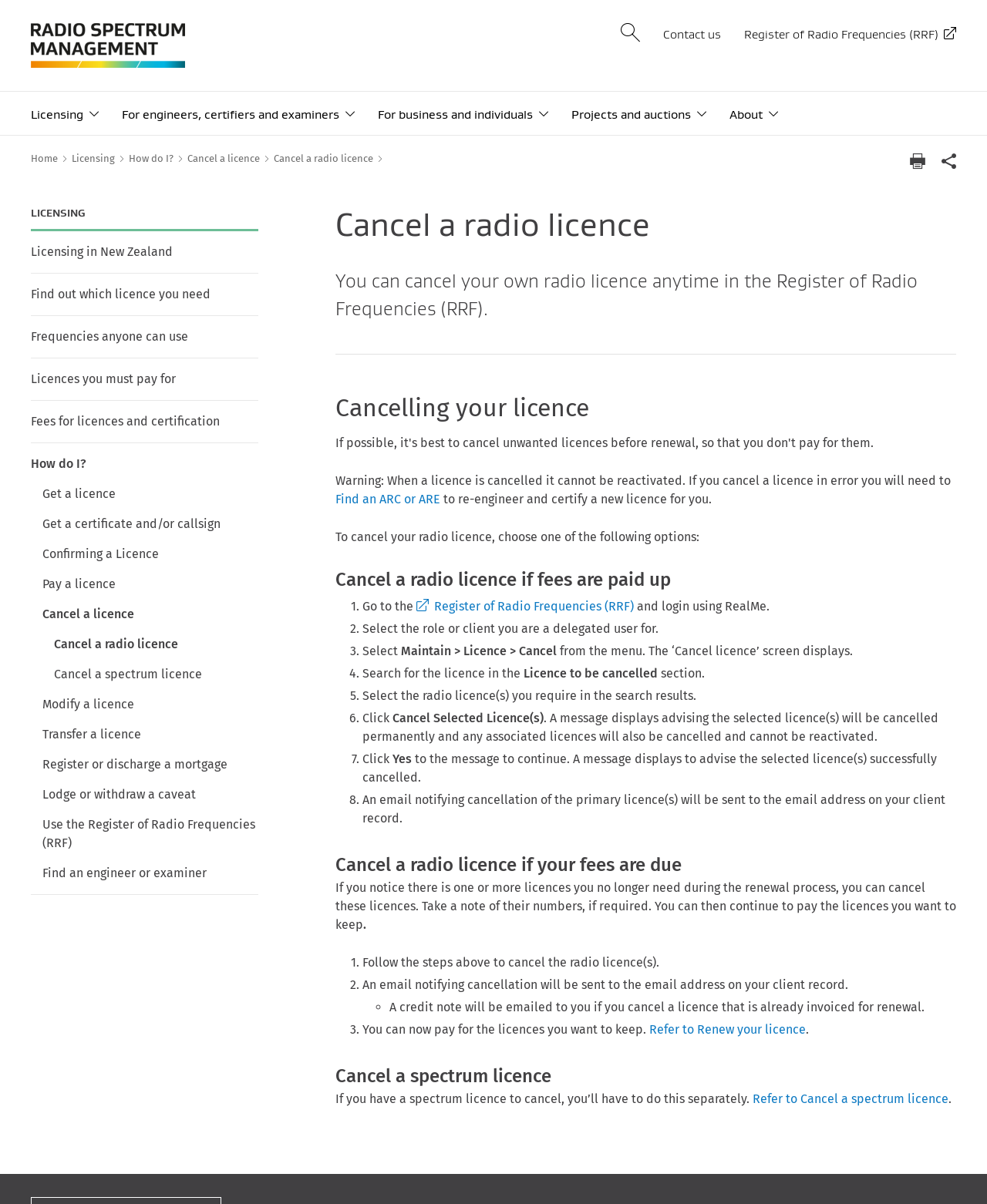Provide a brief response to the question below using a single word or phrase: 
What is the purpose of the Register of Radio Frequencies?

Cancel a radio licence